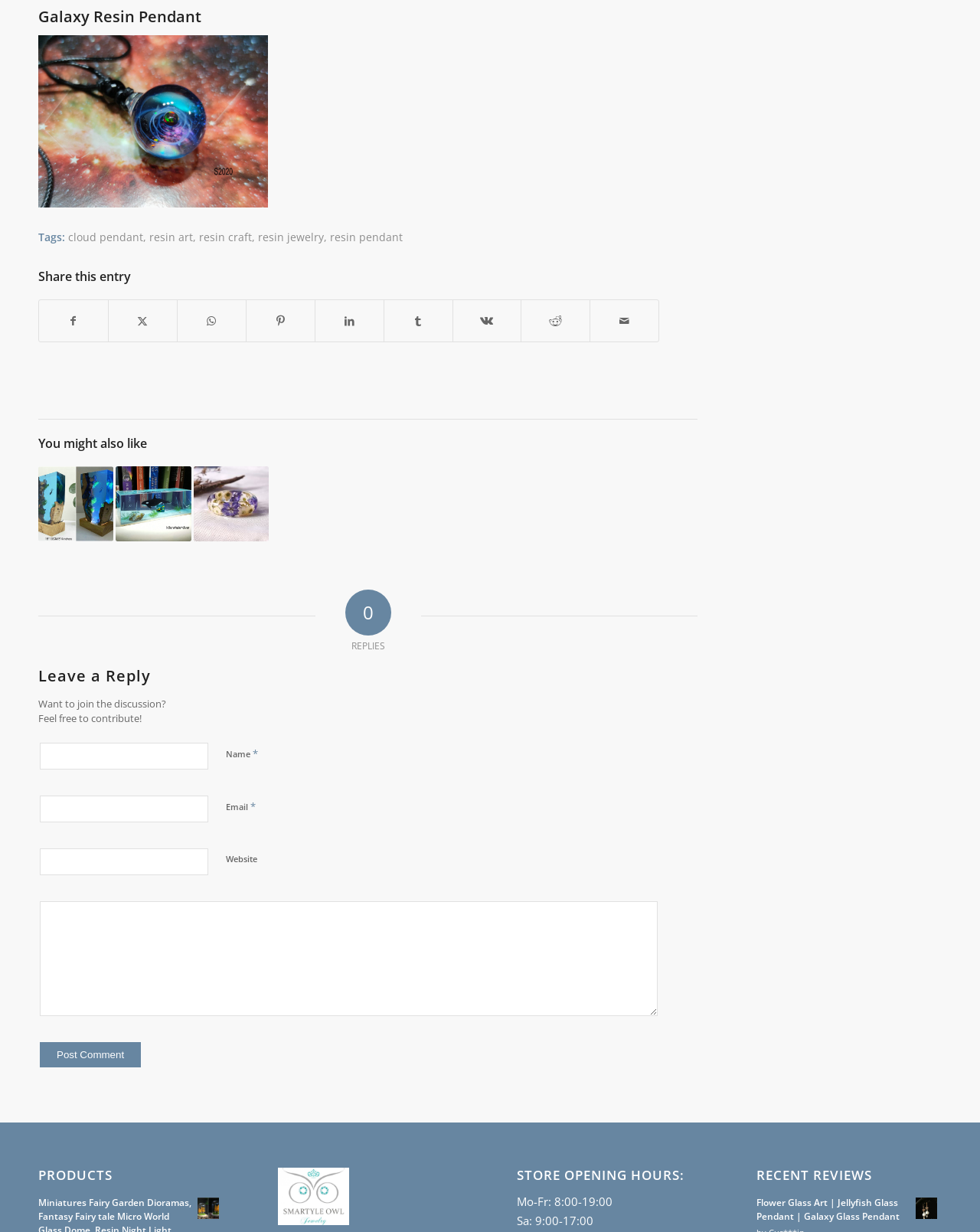What is the purpose of the section 'Leave a Reply'?
Please provide a single word or phrase as your answer based on the image.

To contribute to the discussion